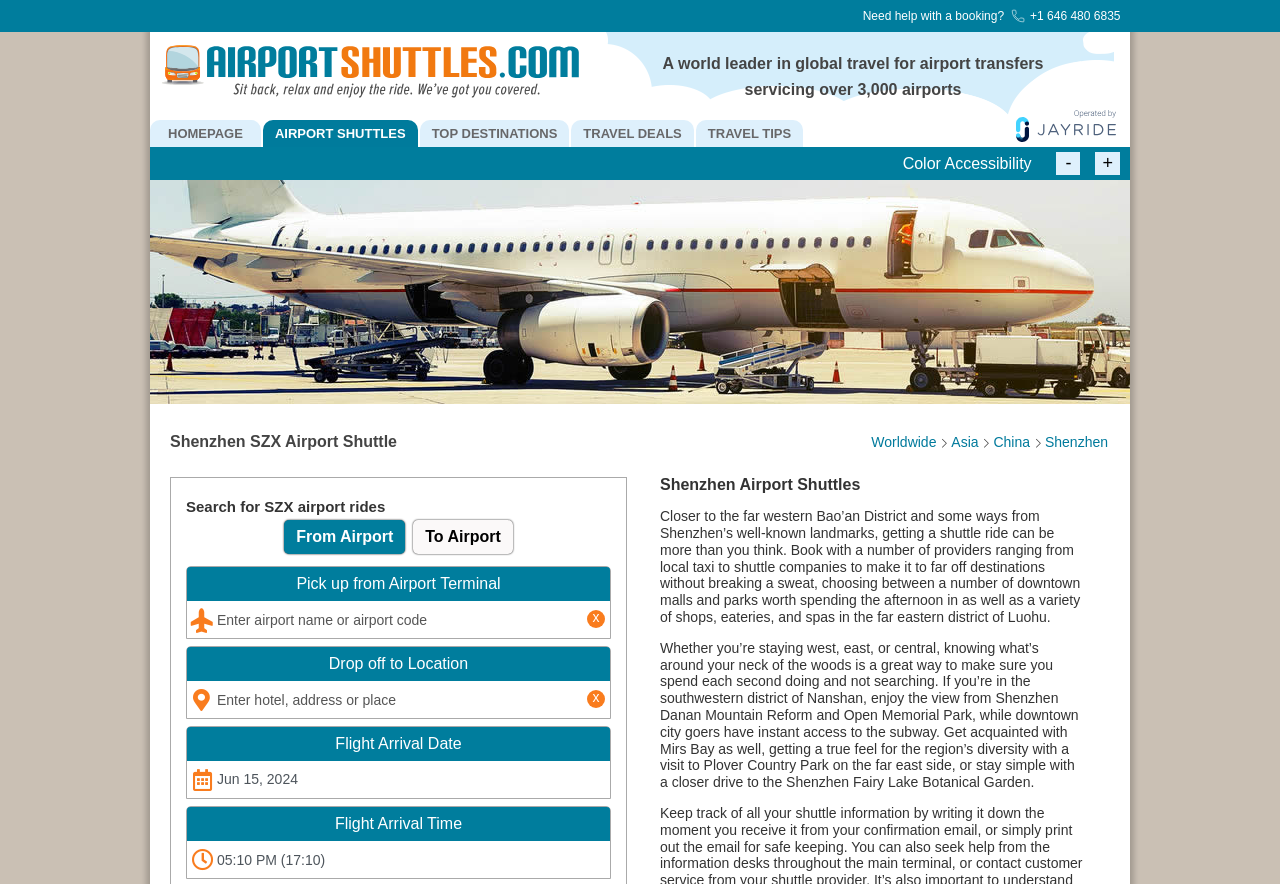Based on the element description "Real Estate", predict the bounding box coordinates of the UI element.

None